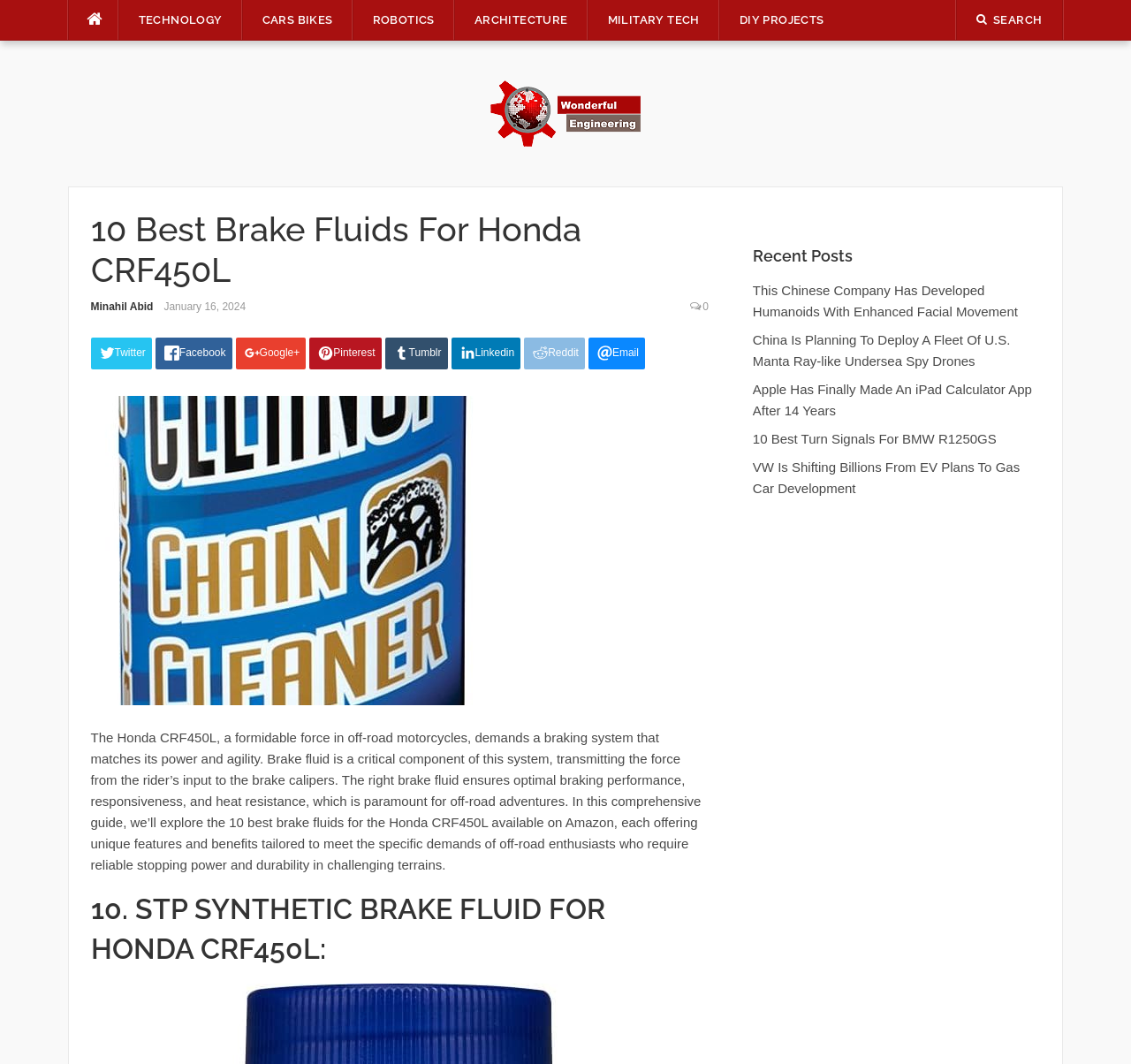Who is the author of the webpage?
Look at the image and respond with a one-word or short phrase answer.

Minahil Abid